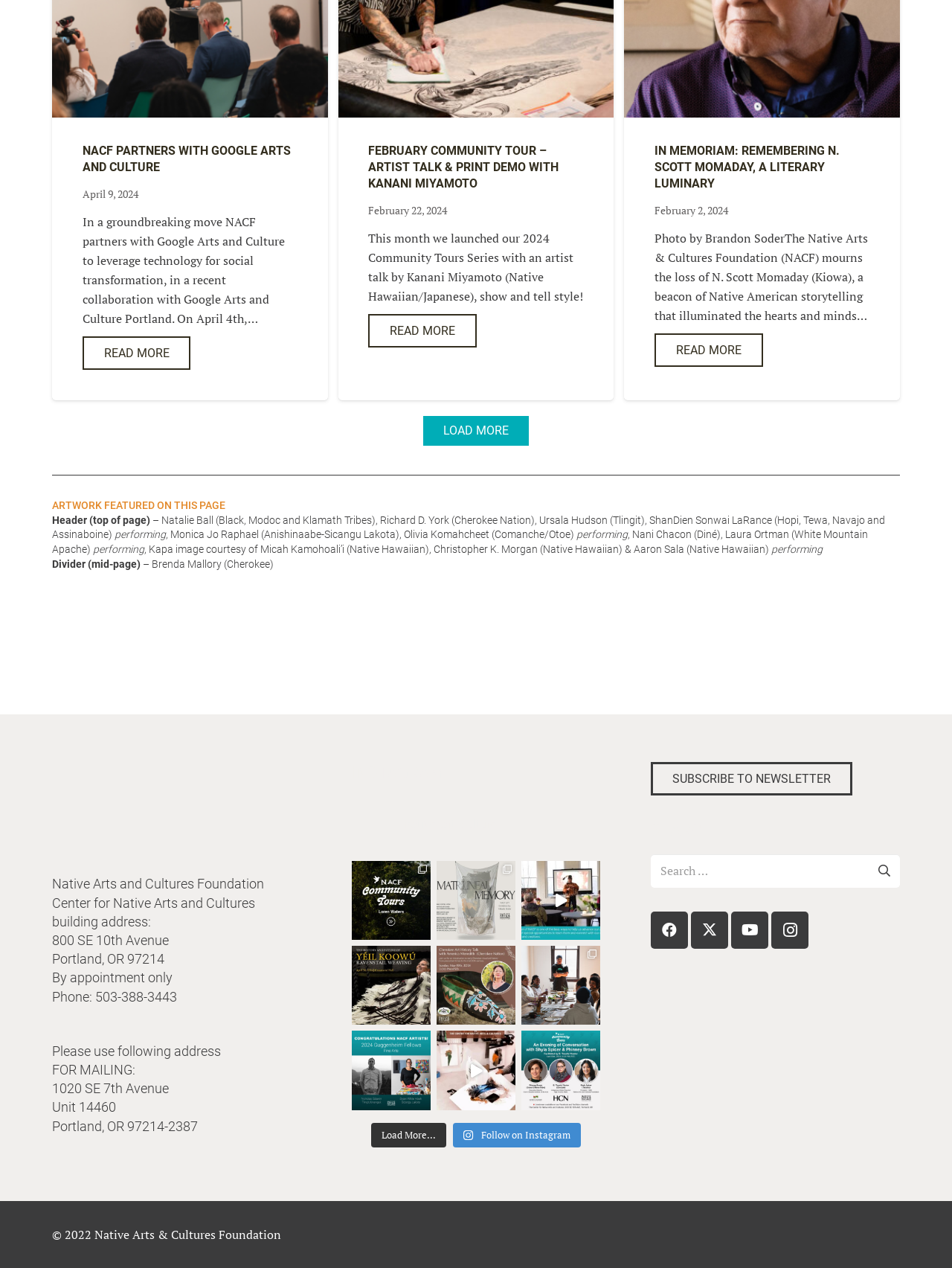Please find and report the bounding box coordinates of the element to click in order to perform the following action: "Follow on Instagram". The coordinates should be expressed as four float numbers between 0 and 1, in the format [left, top, right, bottom].

[0.476, 0.885, 0.61, 0.905]